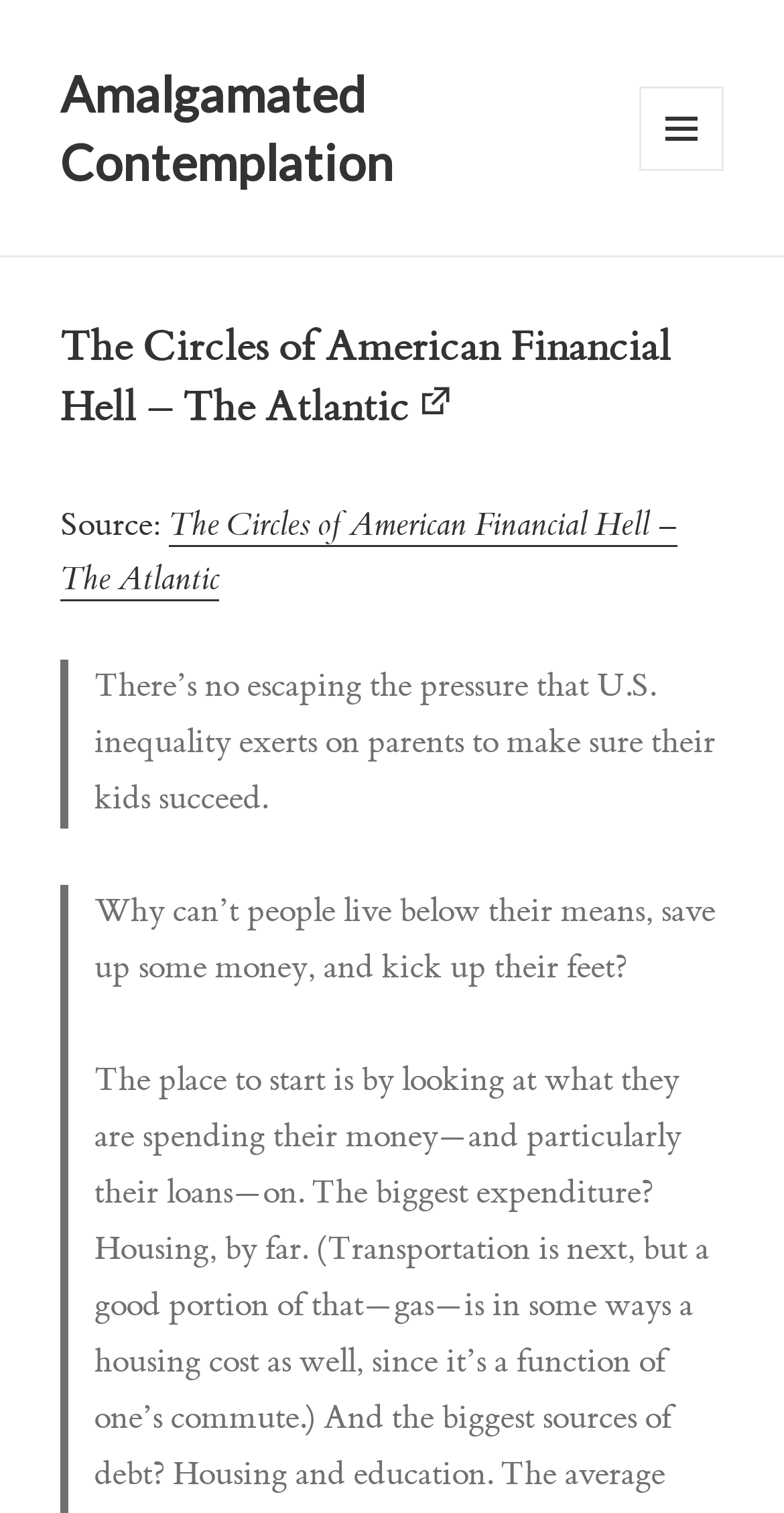Generate the text content of the main heading of the webpage.

The Circles of American Financial Hell – The Atlantic